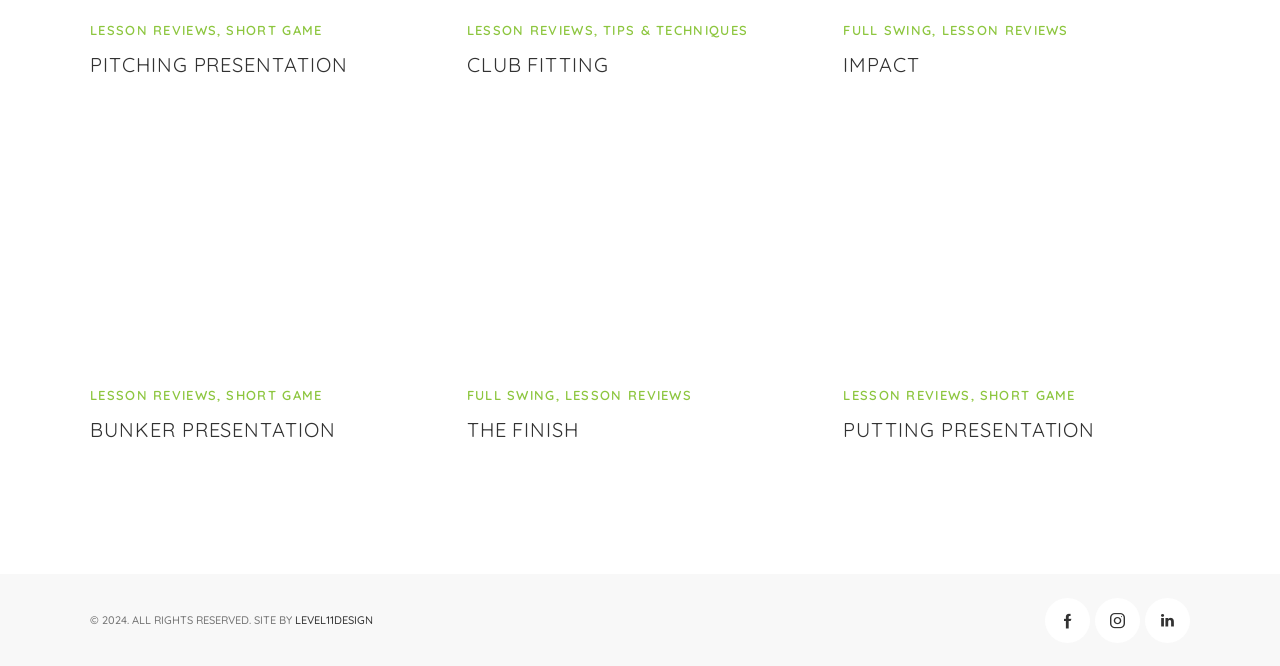Please find the bounding box coordinates of the element that must be clicked to perform the given instruction: "Visit LEVEL11DESIGN". The coordinates should be four float numbers from 0 to 1, i.e., [left, top, right, bottom].

[0.23, 0.92, 0.291, 0.941]